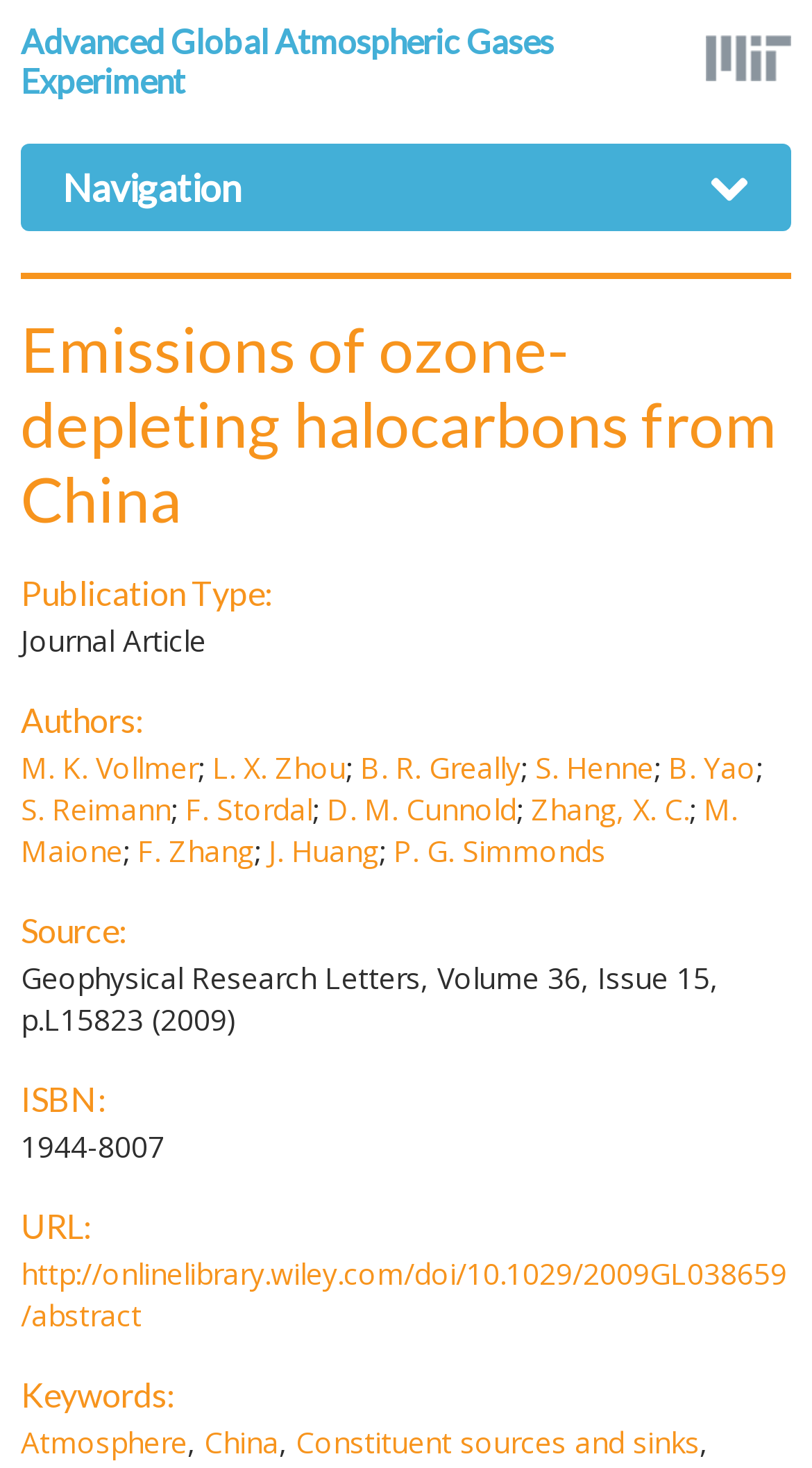Locate the bounding box for the described UI element: "F. Stordal". Ensure the coordinates are four float numbers between 0 and 1, formatted as [left, top, right, bottom].

[0.228, 0.537, 0.385, 0.564]